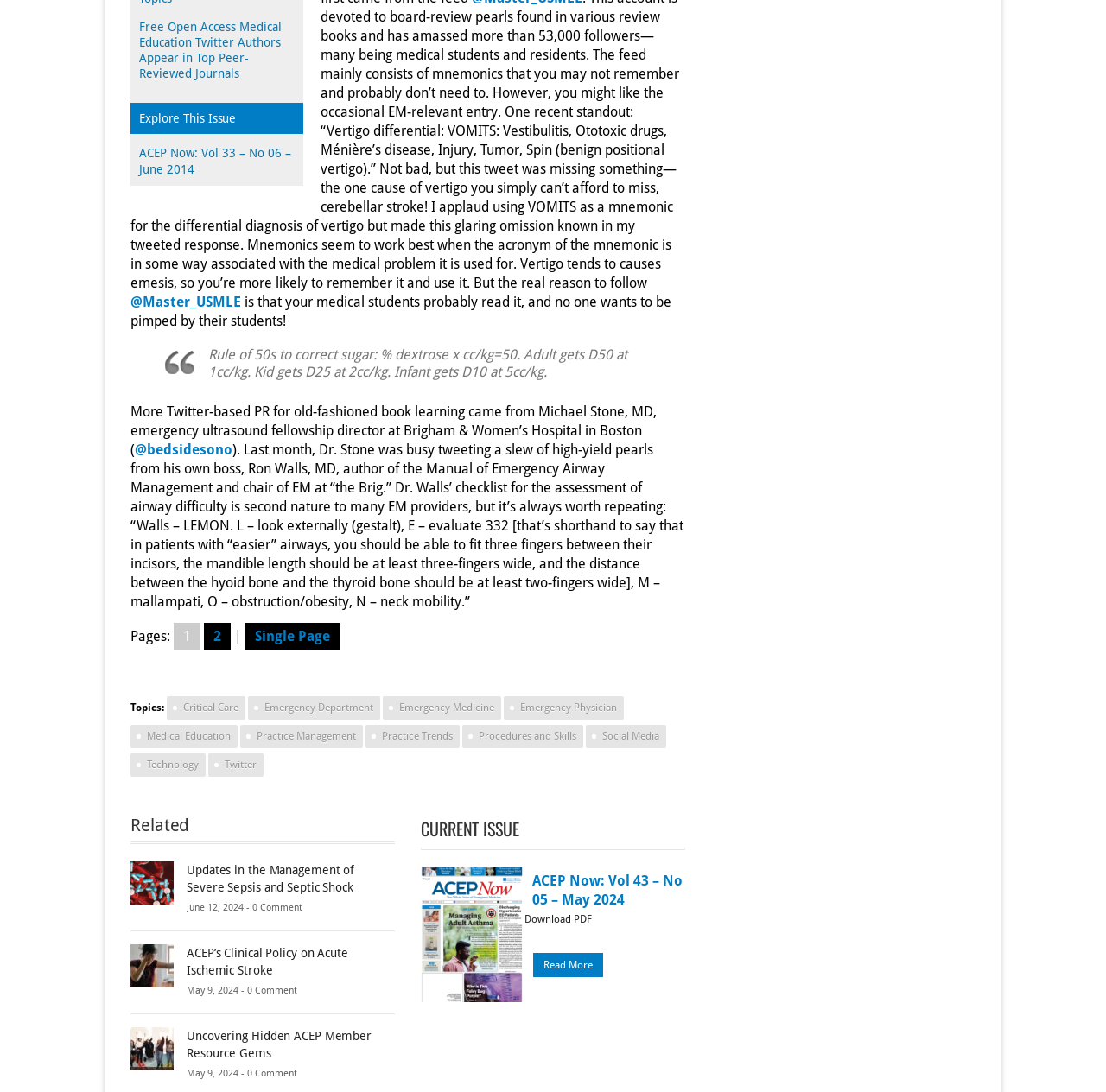What is the purpose of the links under the 'Related' section?
Using the details shown in the screenshot, provide a comprehensive answer to the question.

The links under the 'Related' section, such as 'Updates in the Management of Severe Sepsis and Septic Shock', suggest that they are related to the main topic of the webpage and are provided for further reading or exploration.